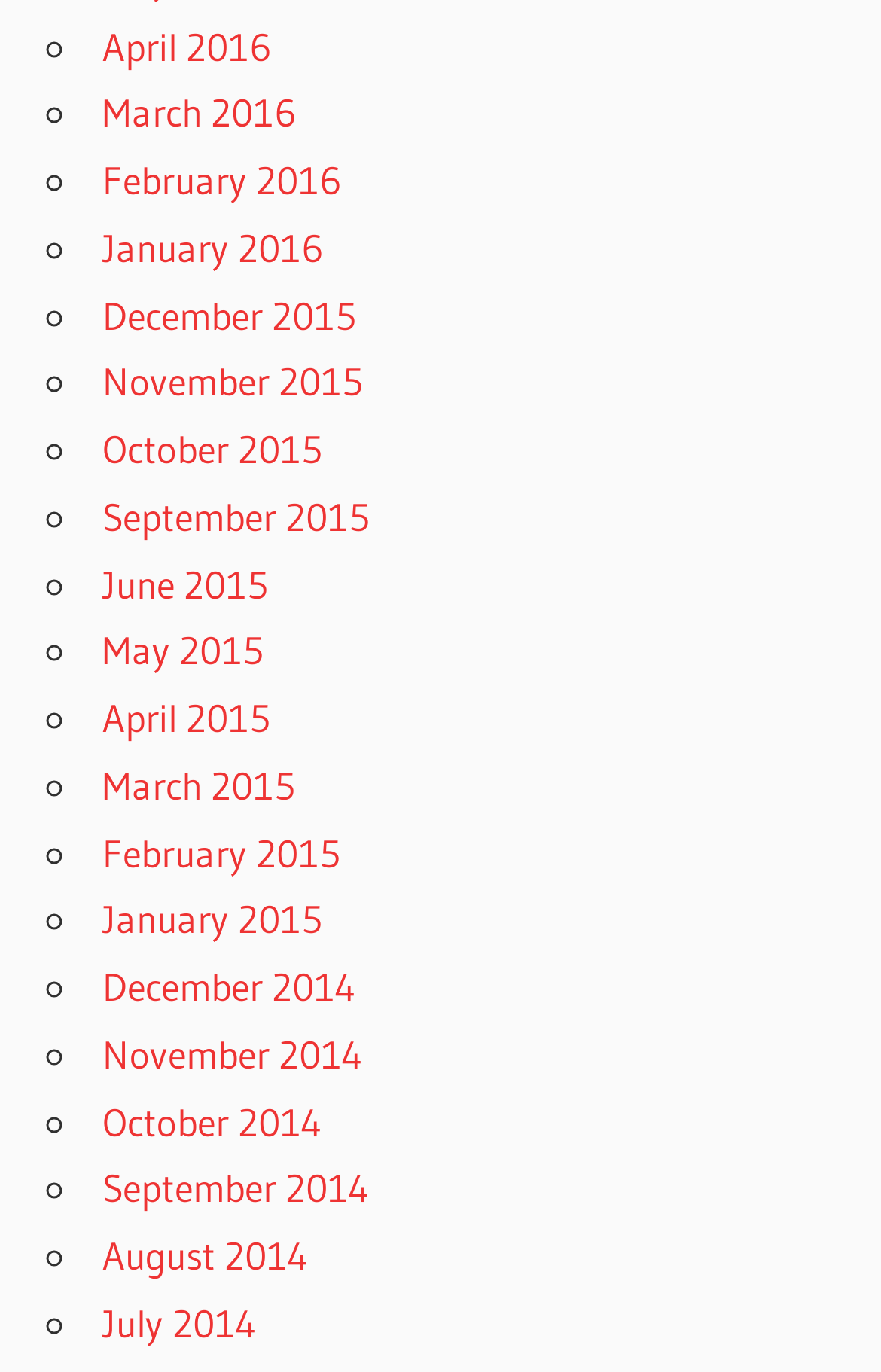Identify the bounding box coordinates for the element you need to click to achieve the following task: "view June 2020". Provide the bounding box coordinates as four float numbers between 0 and 1, in the form [left, top, right, bottom].

None